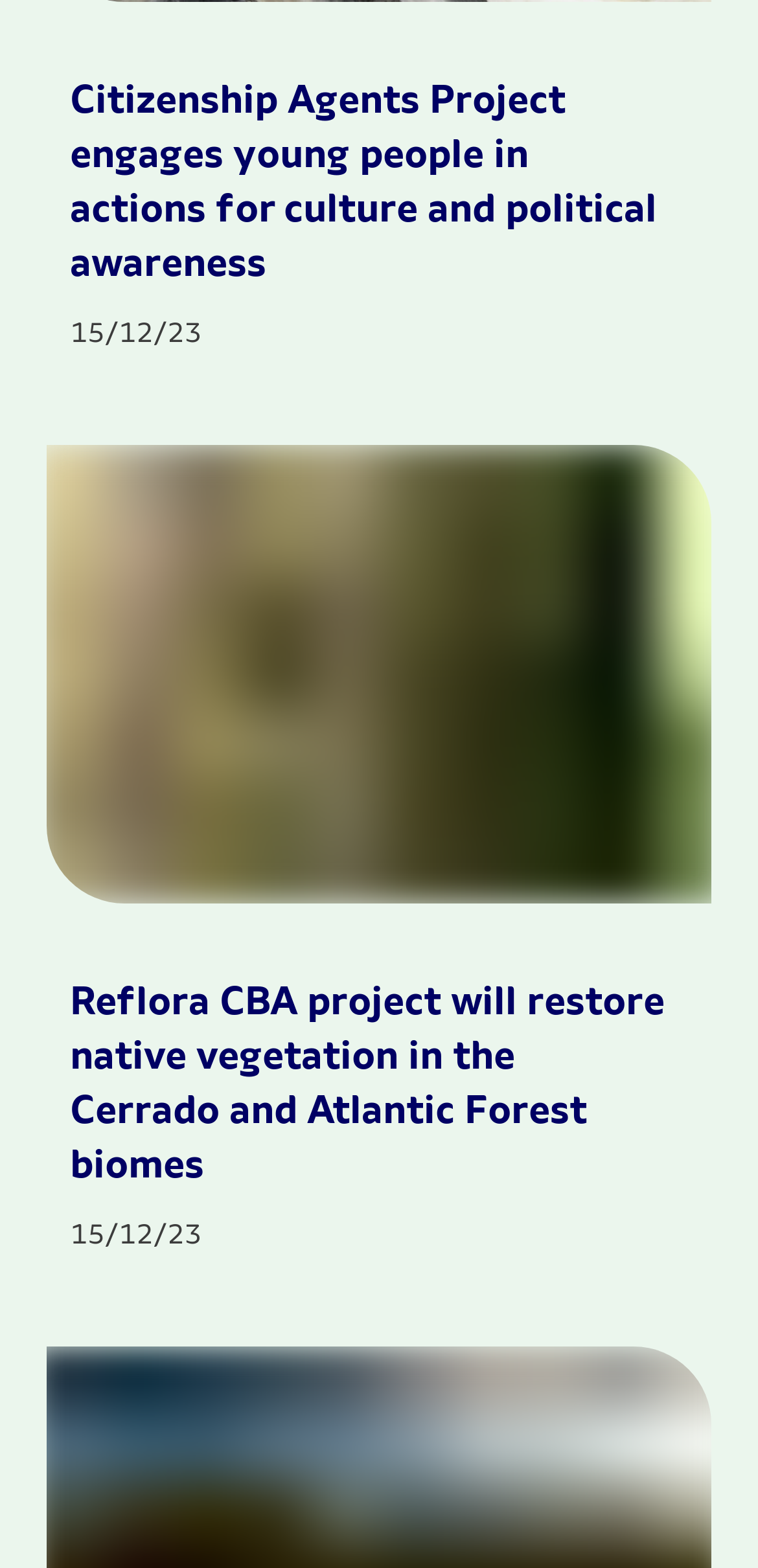Provide the bounding box coordinates of the HTML element described as: "Suppliers". The bounding box coordinates should be four float numbers between 0 and 1, i.e., [left, top, right, bottom].

[0.422, 0.152, 0.578, 0.172]